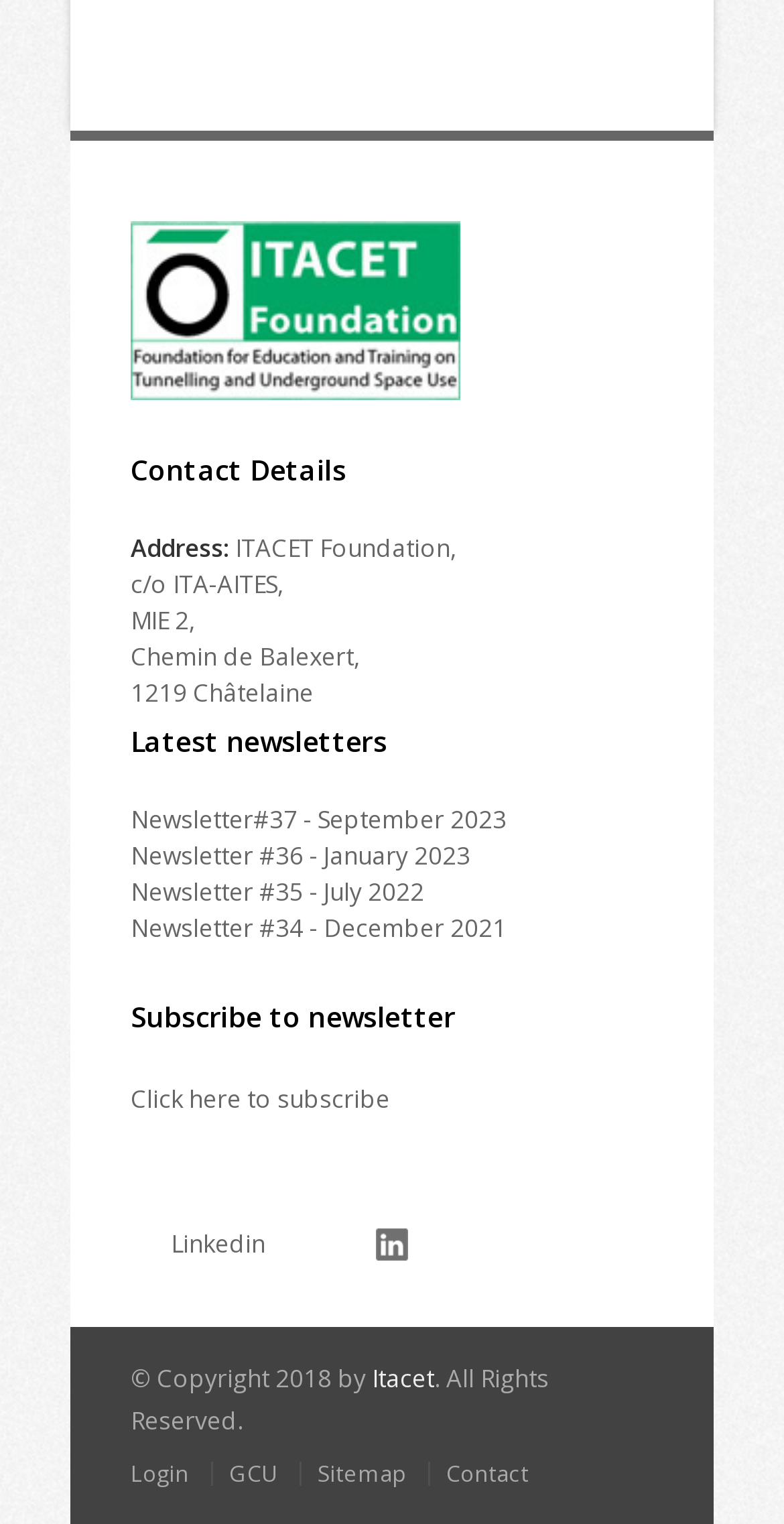Locate the bounding box coordinates of the element I should click to achieve the following instruction: "Click to view Newsletter #37".

[0.167, 0.527, 0.646, 0.549]